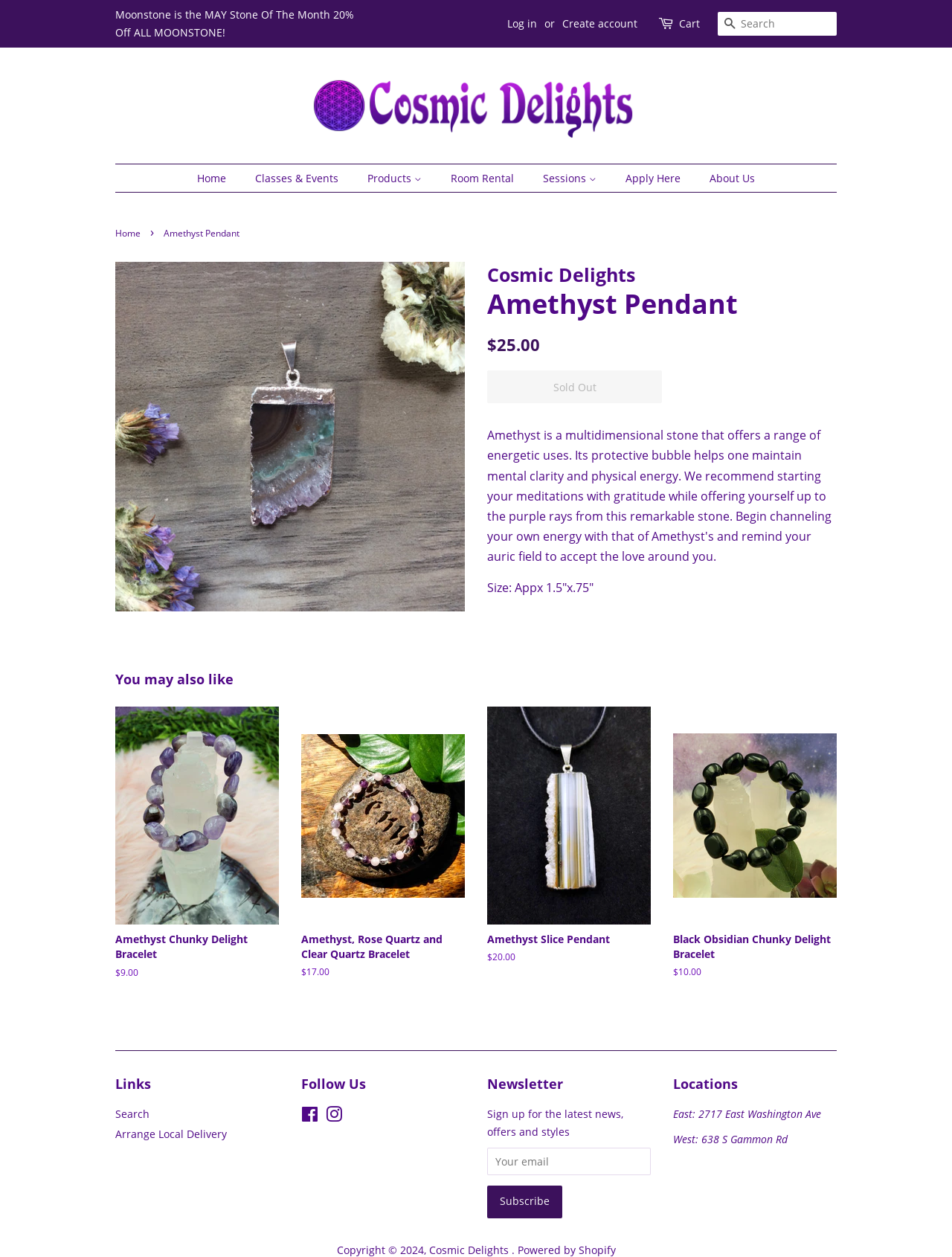Reply to the question with a brief word or phrase: What is the name of the store?

Cosmic Delights